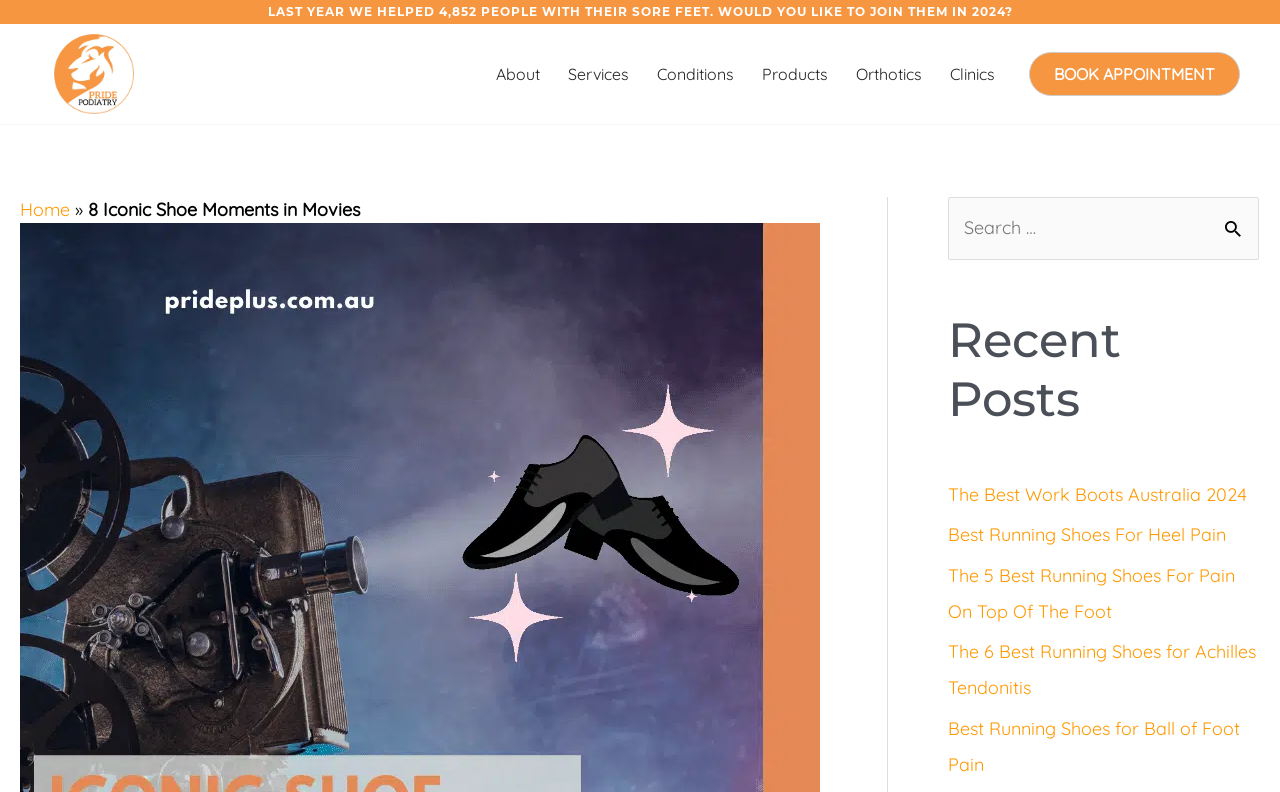Determine the bounding box for the described HTML element: "Home". Ensure the coordinates are four float numbers between 0 and 1 in the format [left, top, right, bottom].

[0.016, 0.25, 0.055, 0.28]